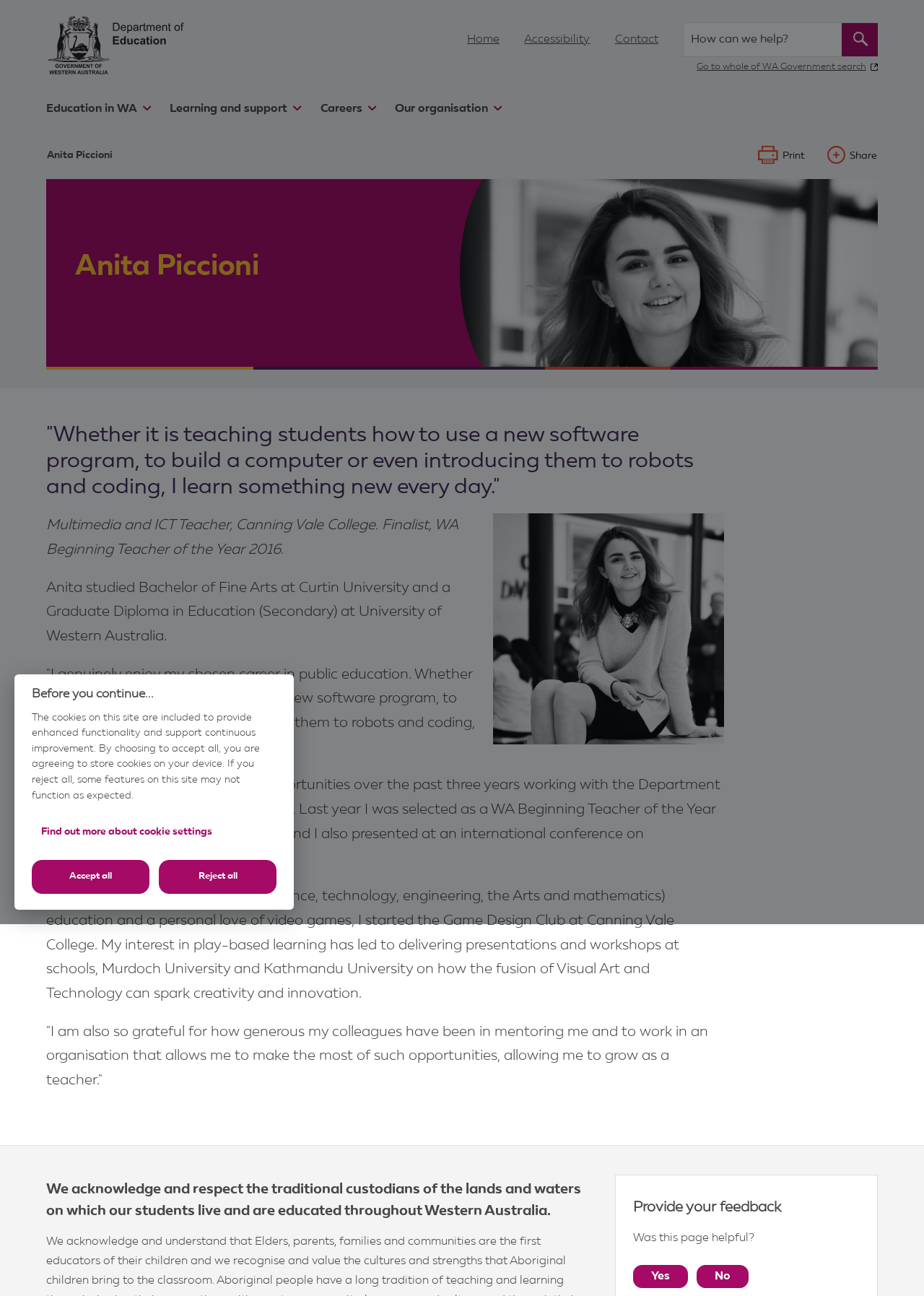Point out the bounding box coordinates of the section to click in order to follow this instruction: "Share the page".

[0.873, 0.114, 0.949, 0.127]